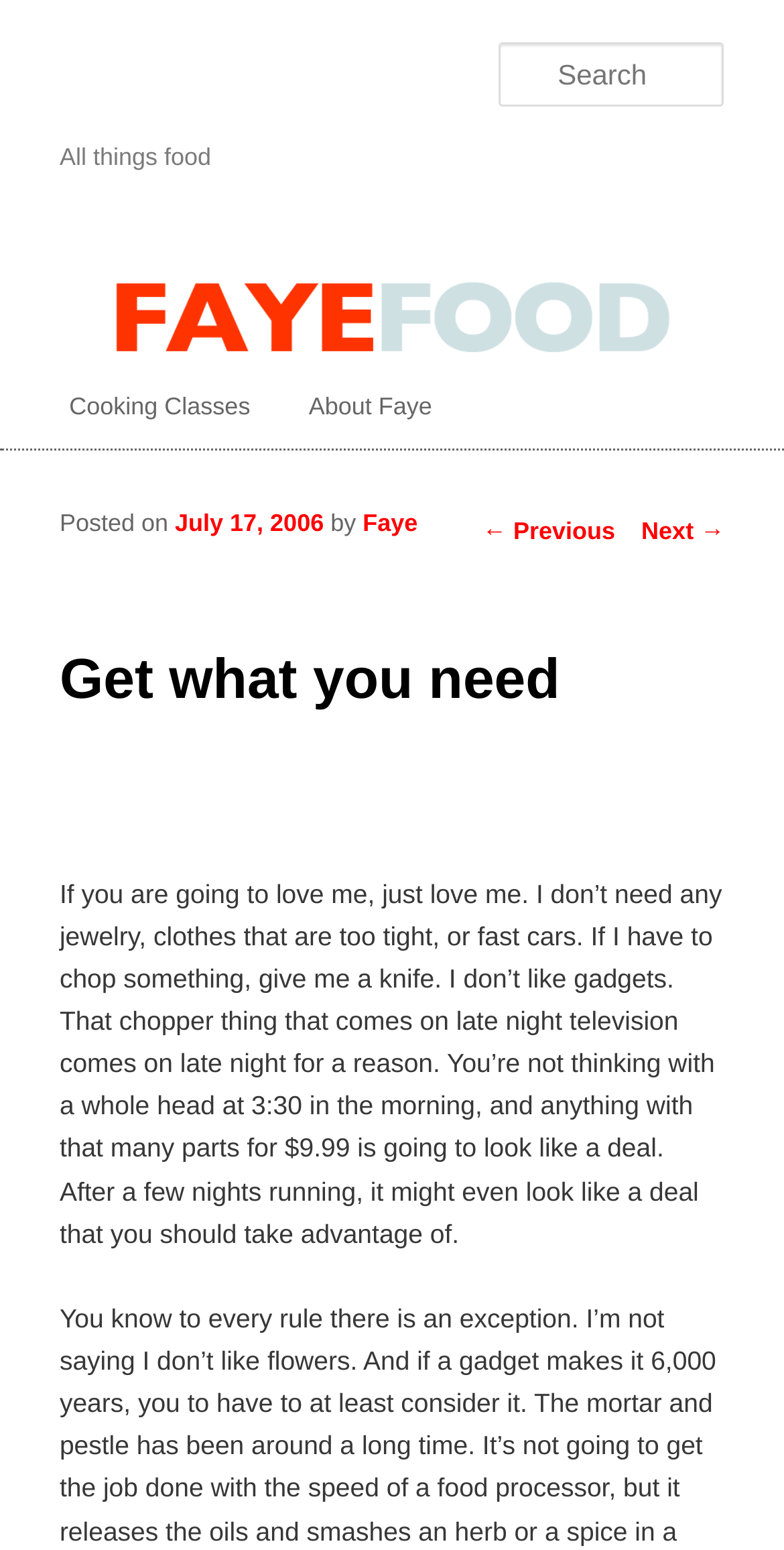Find the bounding box coordinates of the element to click in order to complete the given instruction: "Search for something."

[0.637, 0.027, 0.924, 0.069]